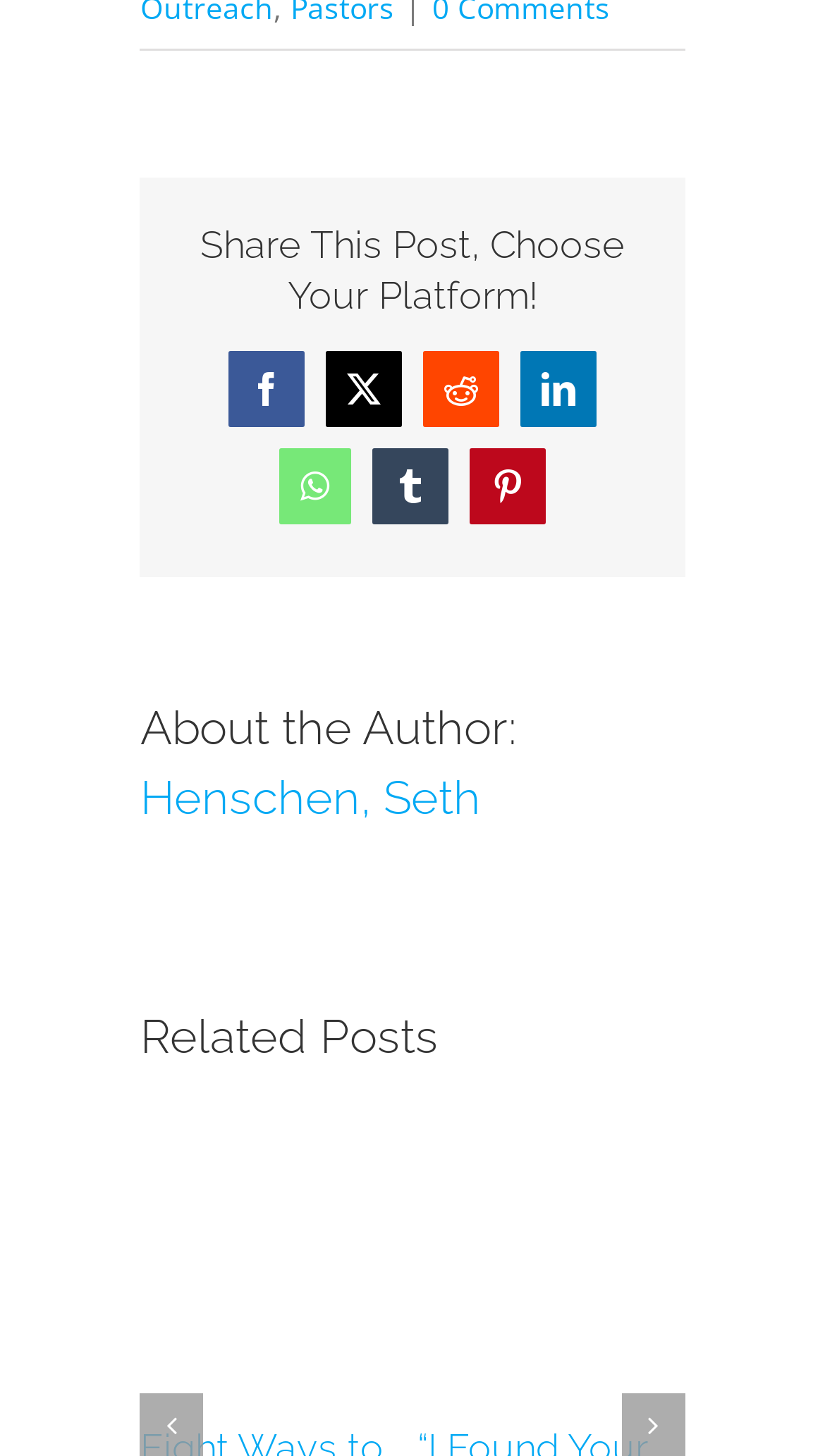Using the details from the image, please elaborate on the following question: Who is the author of the article?

The author of the article is mentioned in the 'About the Author' section, which is a heading element that contains a link to the author's name, 'Henschen, Seth'.